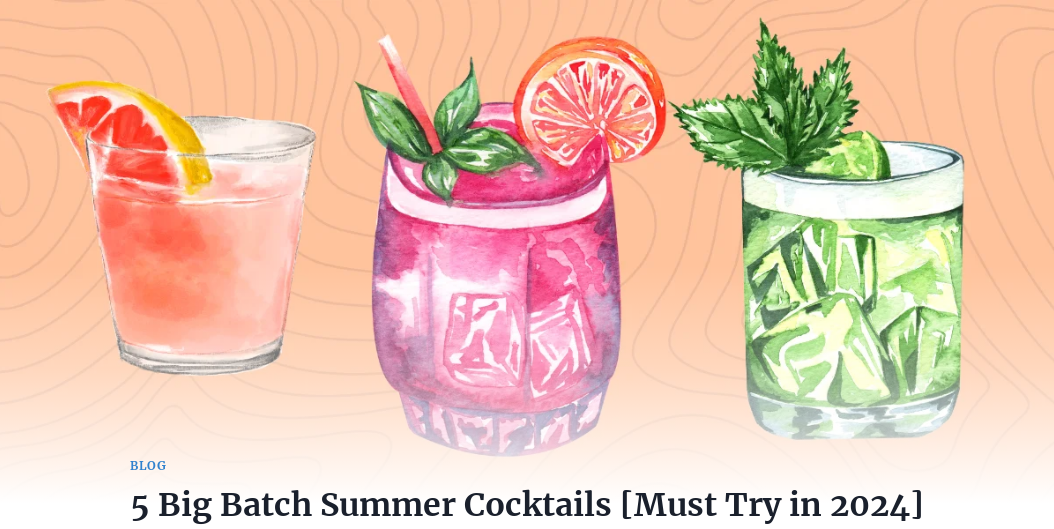Provide a comprehensive description of the image.

The image showcases a vibrant illustration of three distinct cocktails, perfectly capturing the essence of summer refreshment. On the left, a light pink drink, garnished with a slice of grapefruit and an orange, evokes a sense of citrusy delight. The center features a rich, magenta cocktail adorned with a slice of orange and fresh mint, suggesting a uniquely fruity flavor profile. To the right, a clear, green drink, presumably made with mint leaves and ice, offers a refreshing finish. This artistic depiction aligns with the blog theme titled "5 Big Batch Summer Cocktails [Must Try in 2024]," emphasizing creative and crowd-pleasing beverage options for warm-weather gatherings. The background features a soft, wavy design, enhancing the vibrant colors of the cocktails and inviting viewers to explore delightful drink recipes for their summer parties.